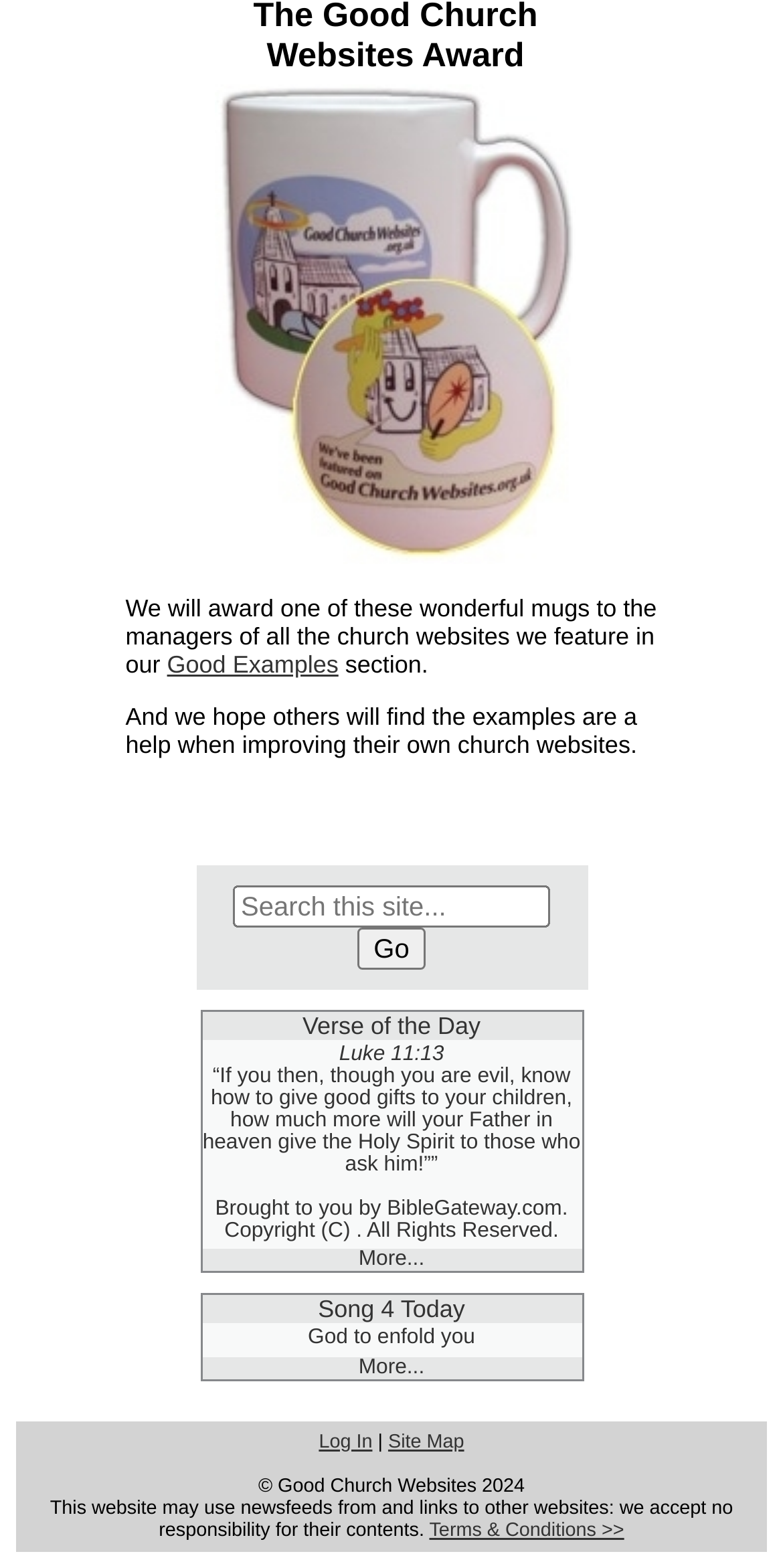Determine the bounding box coordinates for the area that needs to be clicked to fulfill this task: "Log In". The coordinates must be given as four float numbers between 0 and 1, i.e., [left, top, right, bottom].

[0.407, 0.912, 0.476, 0.926]